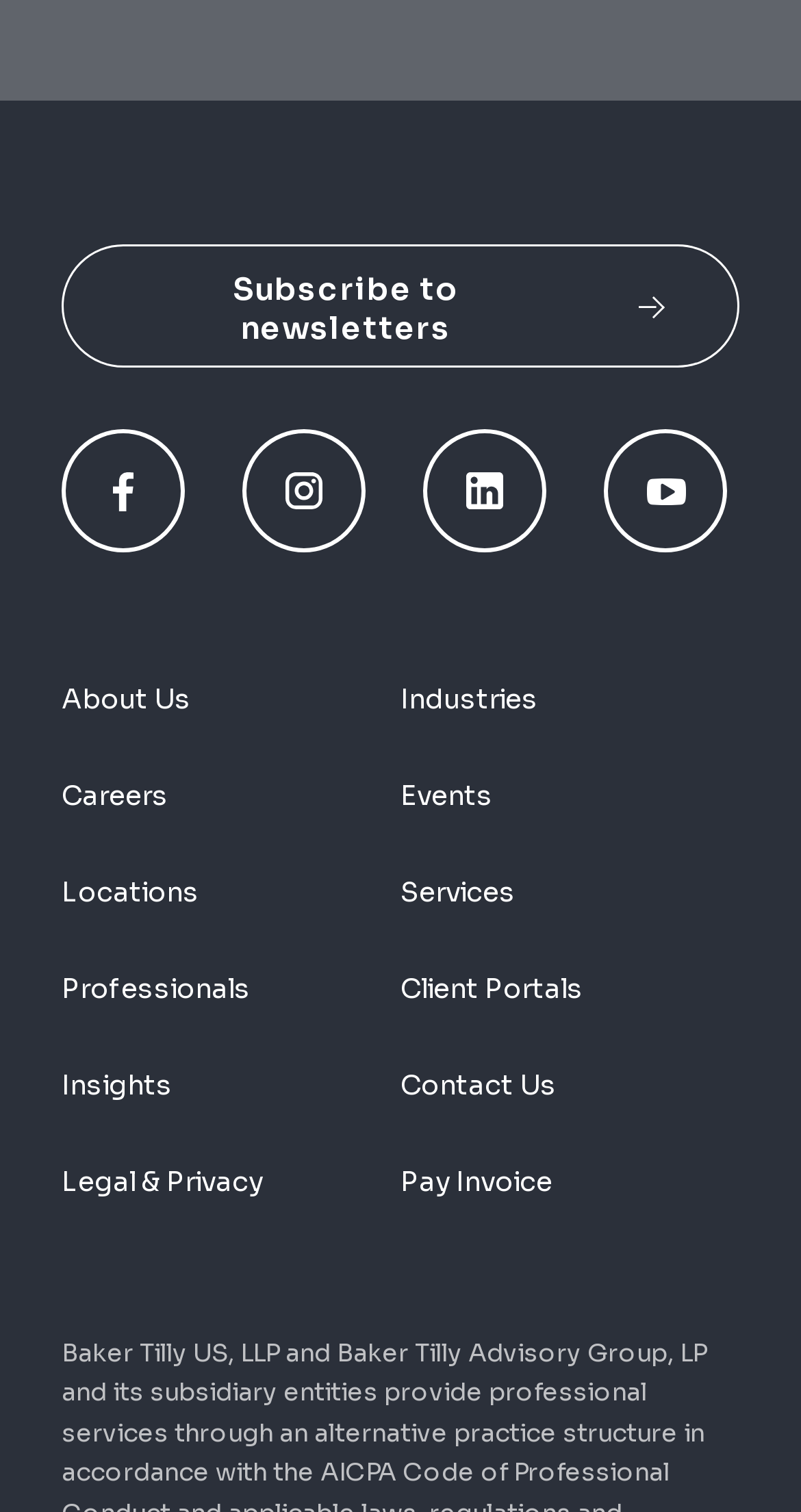Provide a one-word or short-phrase response to the question:
What is the layout of the social media links?

Horizontal